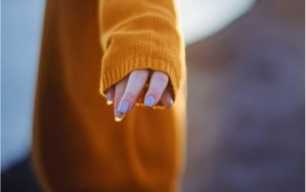What is the atmosphere of the image? Using the information from the screenshot, answer with a single word or phrase.

Dreamy